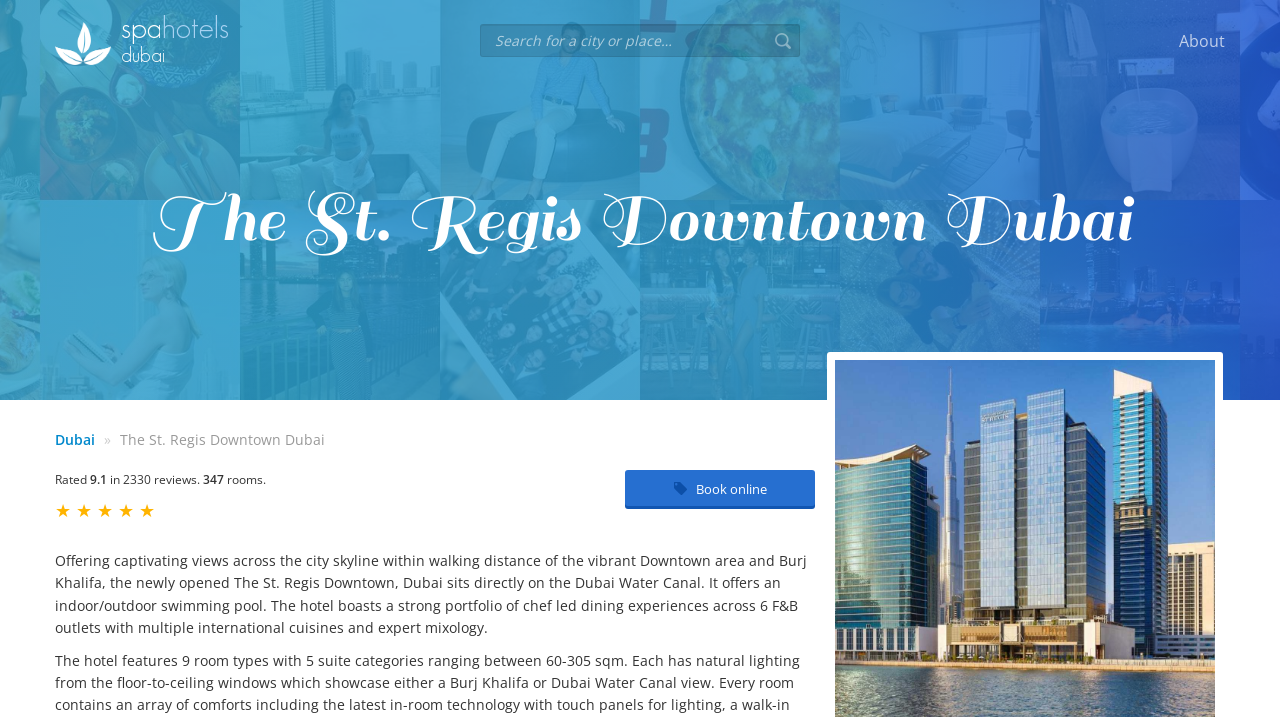Describe the entire webpage, focusing on both content and design.

The webpage is about The St. Regis Downtown Dubai, a luxurious hotel in Dubai. At the top, there is a heading that reads "spahotels dubai". Below it, there is a search bar where users can input a city or place. To the right of the search bar, there is a link to the "About" page. 

The main content of the page starts with a large heading that displays the hotel's name, "The St. Regis Downtown Dubai". Below the heading, there is a link to "Dubai" followed by a right arrow symbol. 

On the same level, there are several lines of text that provide information about the hotel. The hotel is rated 9.1 based on 2330 reviews, and it has 347 rooms. There is also a row of five stars and a "Book online" button with a small image to its left. 

Below these details, there is a paragraph that describes the hotel's location and amenities. The hotel offers captivating views of the city skyline, an indoor/outdoor swimming pool, and six dining outlets with multiple international cuisines. 

At the bottom right of the page, there is another link, but its text is not specified.